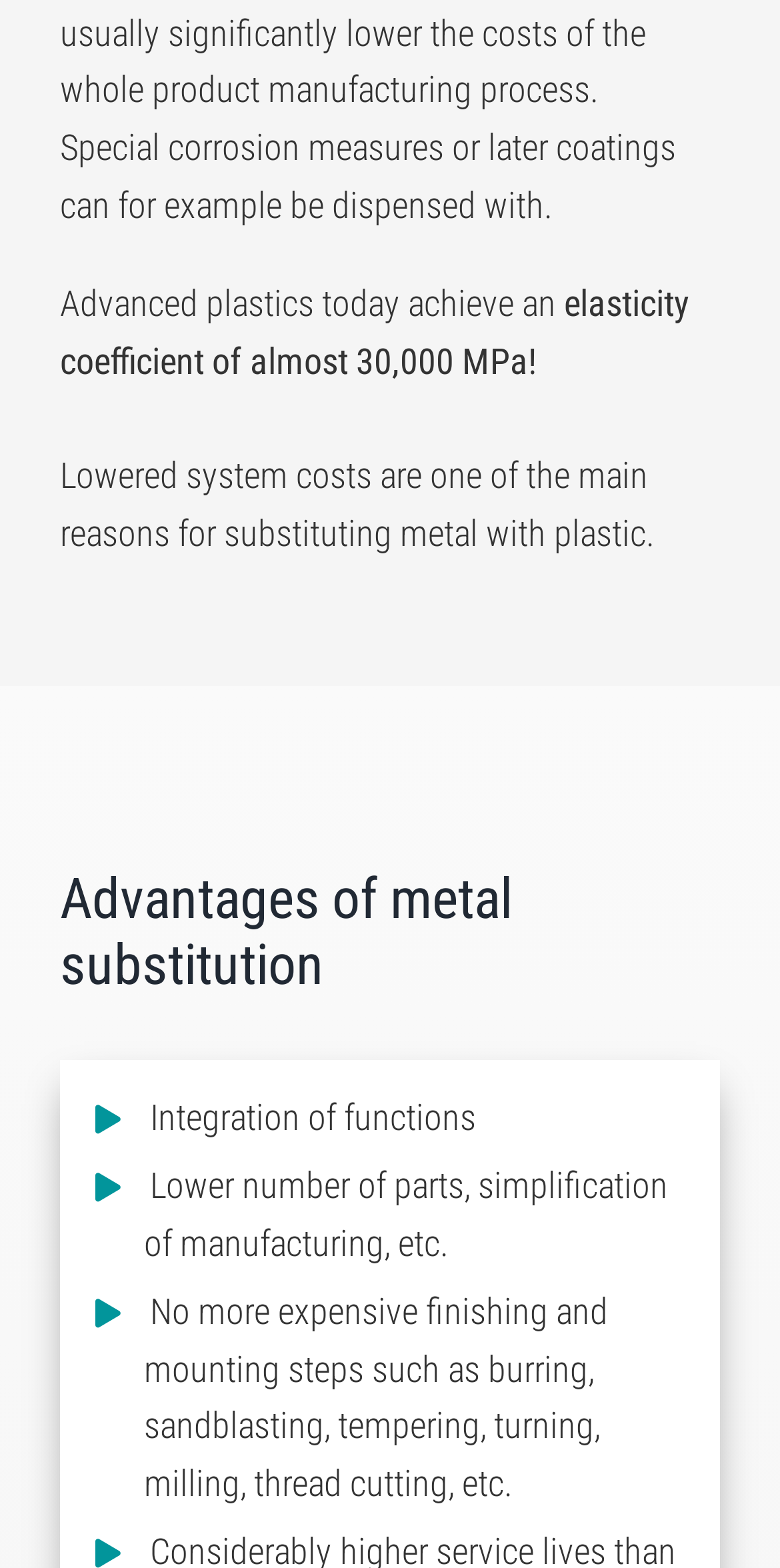What is one of the benefits of integrating functions?
Please respond to the question with a detailed and informative answer.

I found the answer by reading the text on the webpage, specifically the sentence 'Integration of functions' which is followed by 'Lower number of parts, simplification of manufacturing, etc.' which provides one of the benefits of integrating functions.